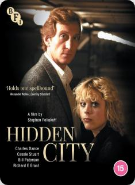Explain the image with as much detail as possible.

The image showcases the Blu-ray cover of the film "Hidden City." This crime drama, directed by Stephen Poliakoff, features a compelling story that intertwines elements of suspense and mystery. Prominently displayed are the film’s lead characters, with the male actor looking intently at the camera, exuding a sense of urgency, while the female character gazes directly at the viewer, suggesting a deep emotional connection. The film is presented under the British Film Institute (BFI) label, indicating its cultural significance and quality production. The film's title, "Hidden City," is boldly displayed at the center of the cover, along with the age rating of 15, reflecting the film's mature themes. This design not only highlights the dramatic essence of the film but also serves as an attractive visual for Blu-ray collectors and enthusiasts.